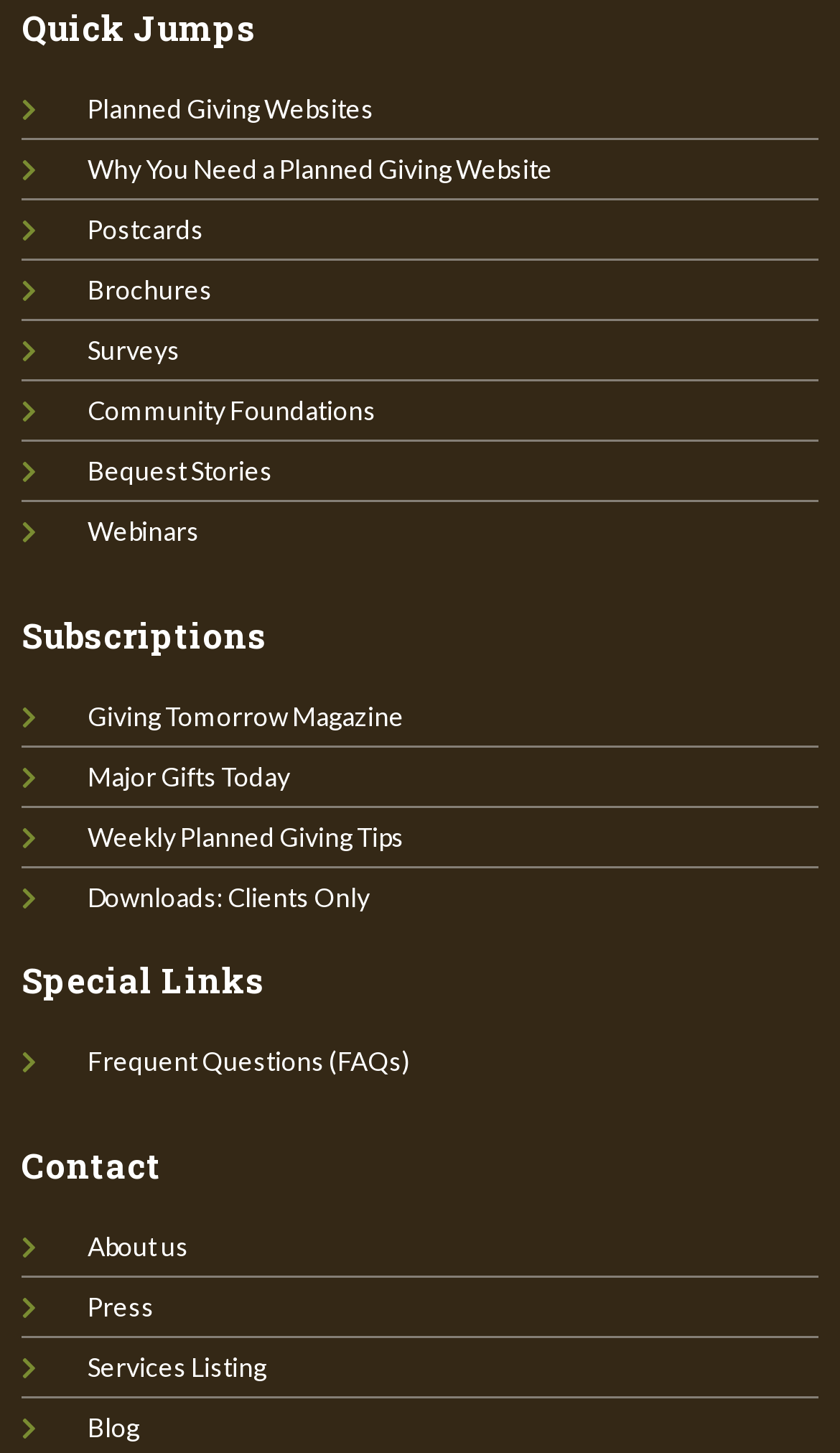Locate the bounding box coordinates of the clickable area needed to fulfill the instruction: "Check Frequent Questions".

[0.026, 0.719, 0.974, 0.742]